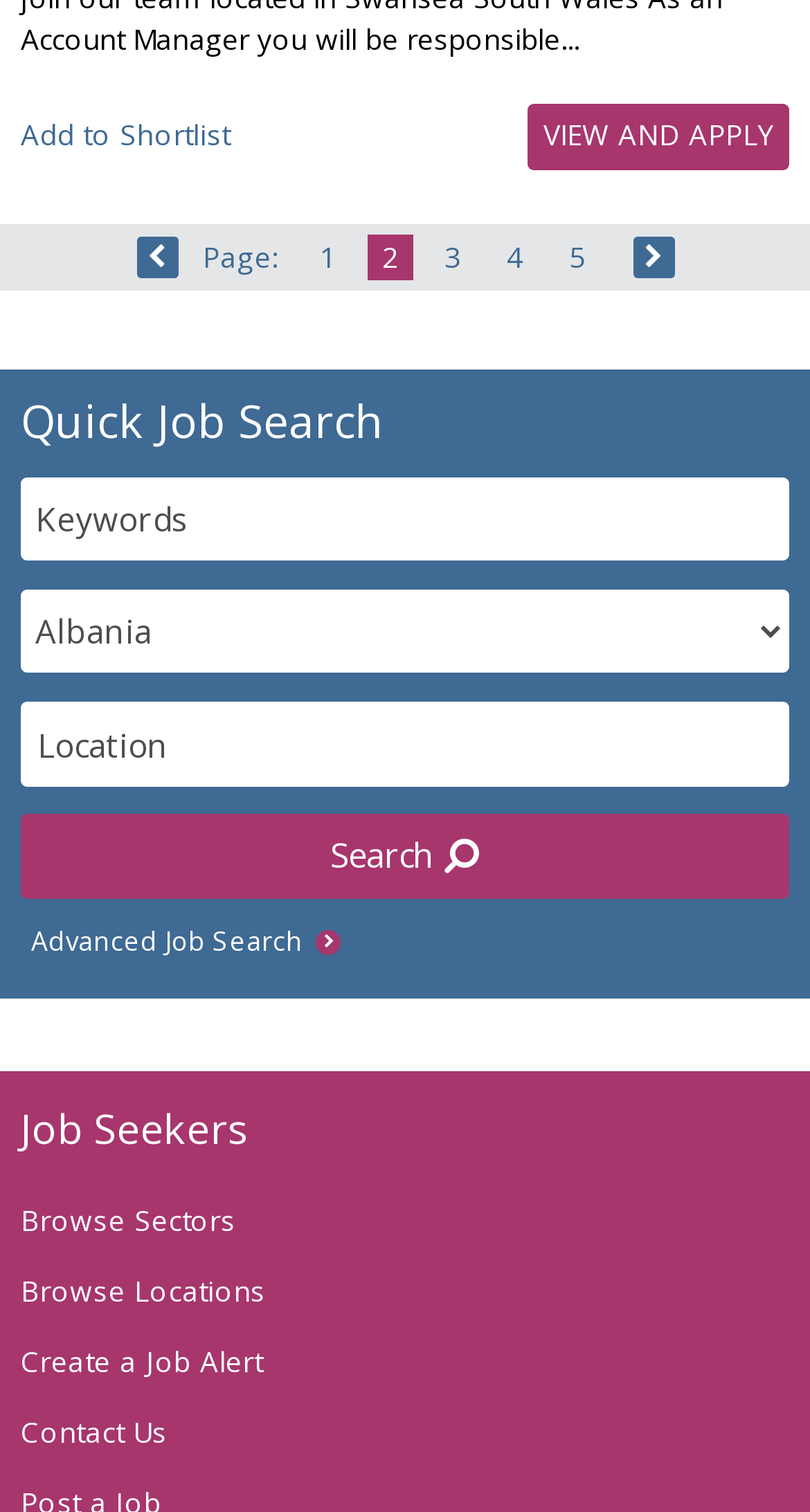How many links are there under 'Job Seekers'?
Carefully analyze the image and provide a detailed answer to the question.

Under the 'Job Seekers' heading, I counted four links: 'Browse Sectors', 'Browse Locations', 'Create a Job Alert', and 'Contact Us'.